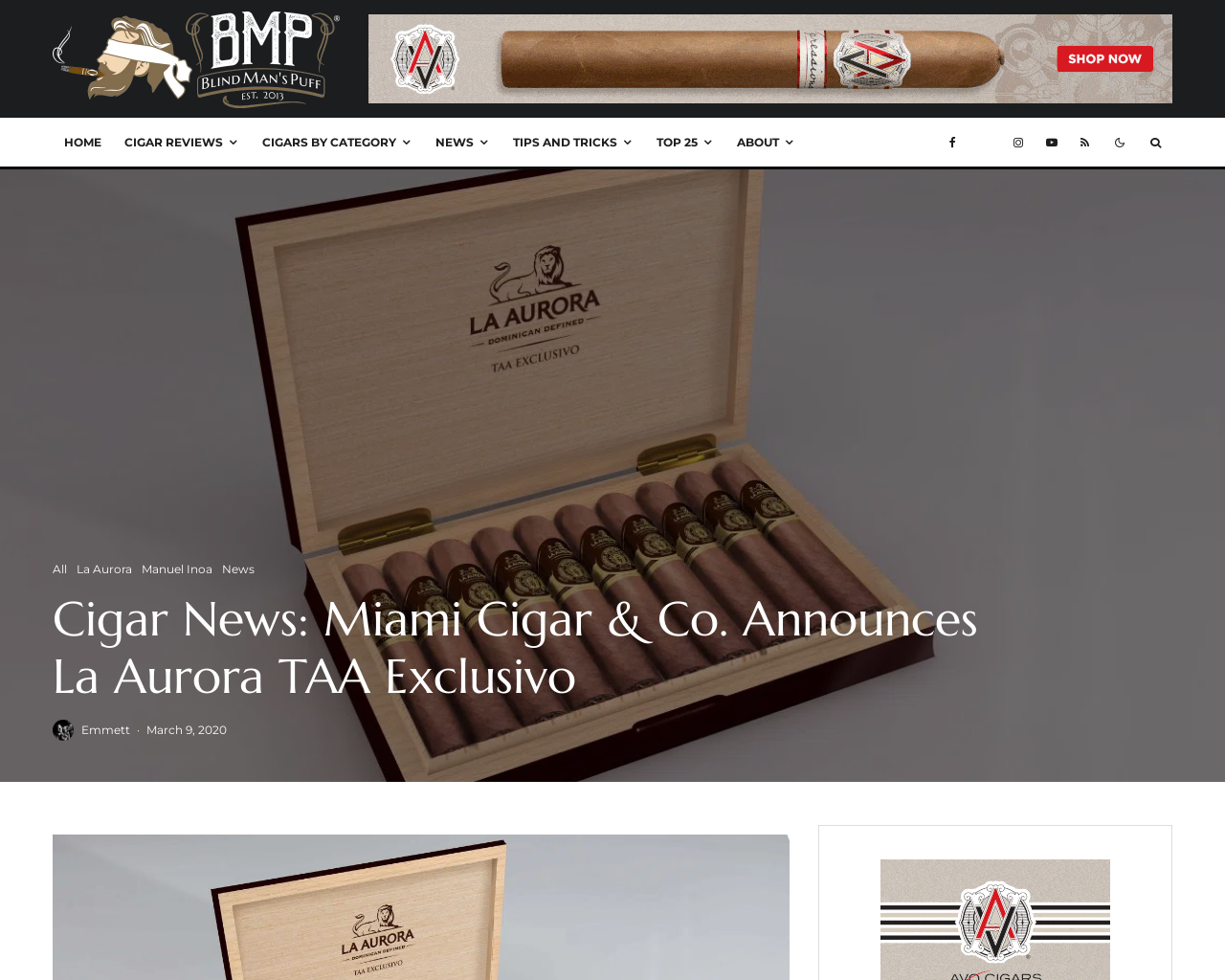Extract the primary heading text from the webpage.

Cigar News: Miami Cigar & Co. Announces La Aurora TAA Exclusivo